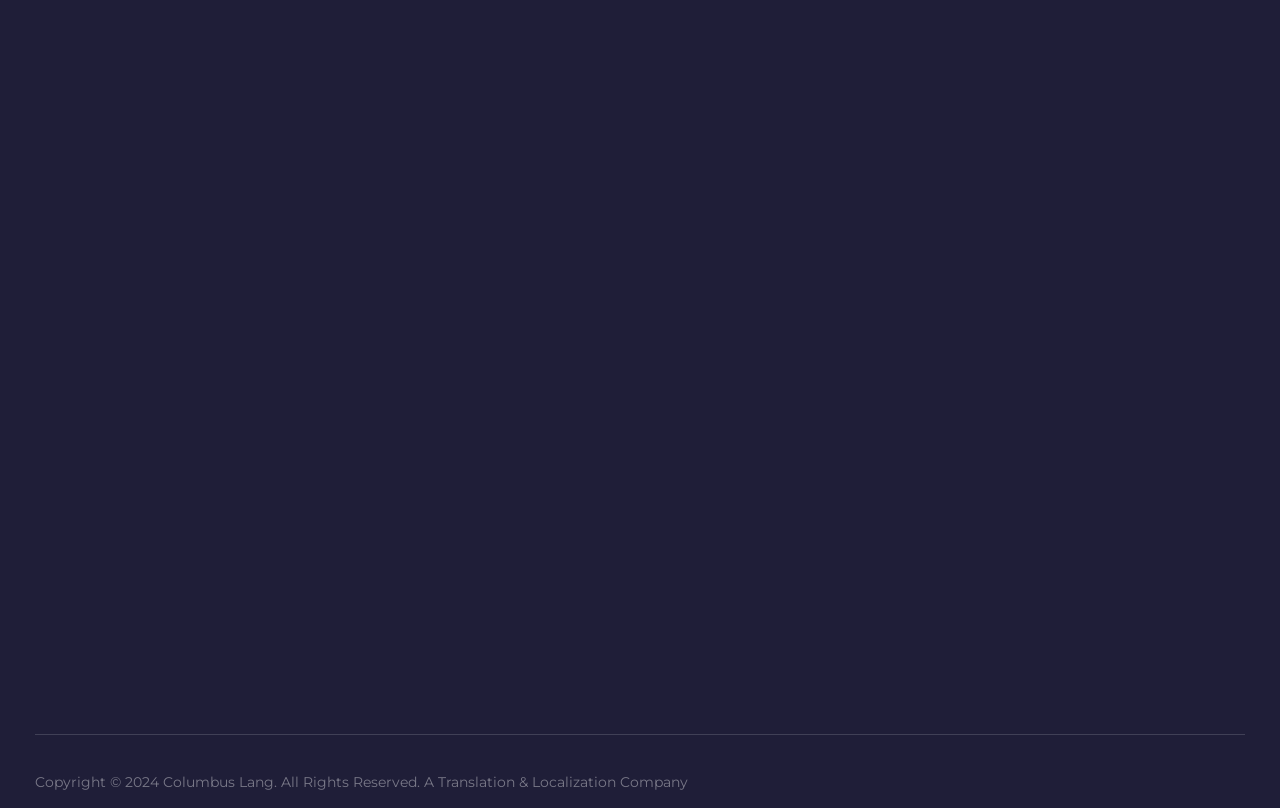Locate the bounding box coordinates of the clickable region to complete the following instruction: "Visit the ABOUT page."

[0.441, 0.579, 0.484, 0.625]